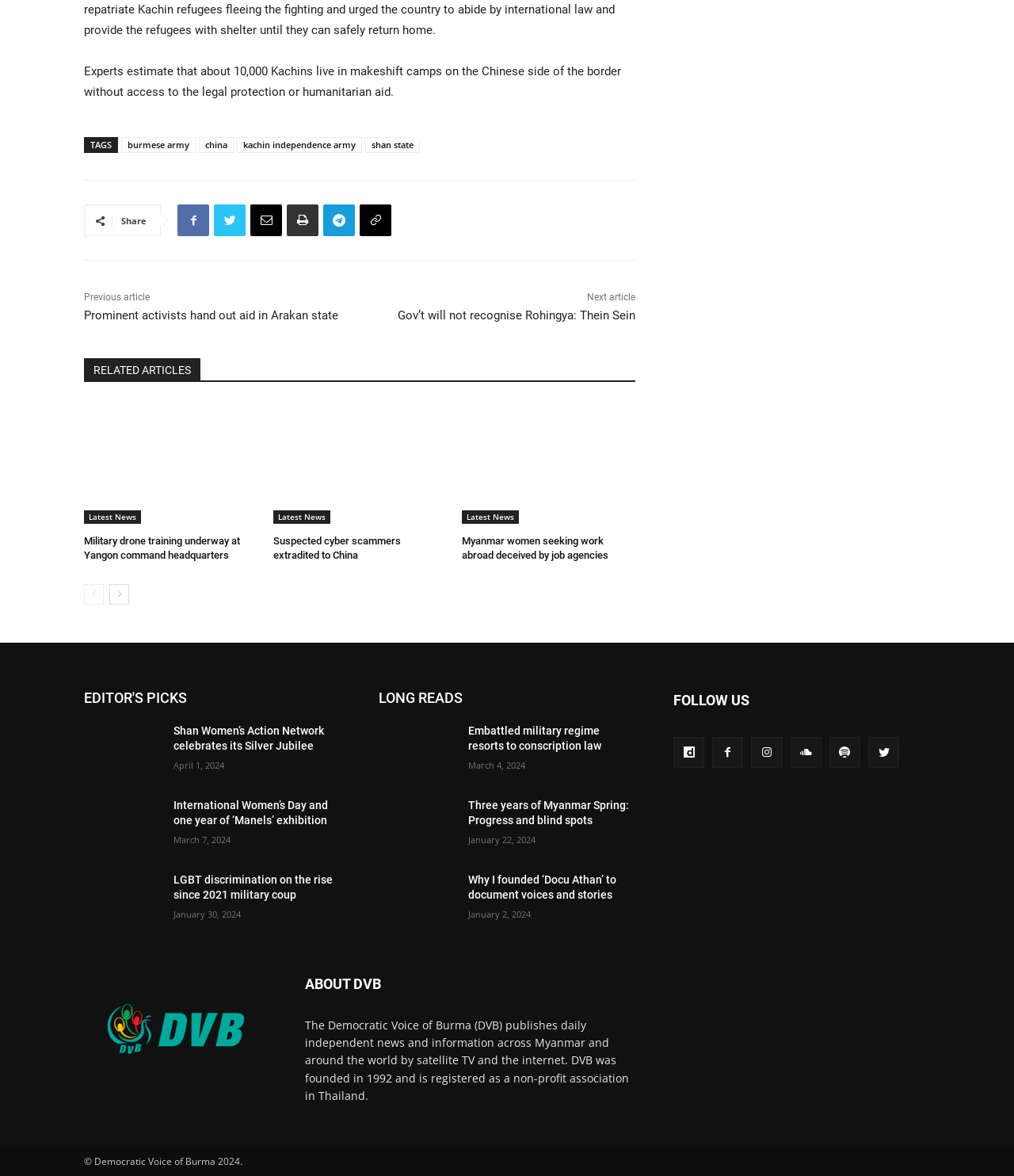Determine the bounding box coordinates for the clickable element required to fulfill the instruction: "Learn more about DVB". Provide the coordinates as four float numbers between 0 and 1, i.e., [left, top, right, bottom].

[0.301, 0.831, 0.376, 0.843]